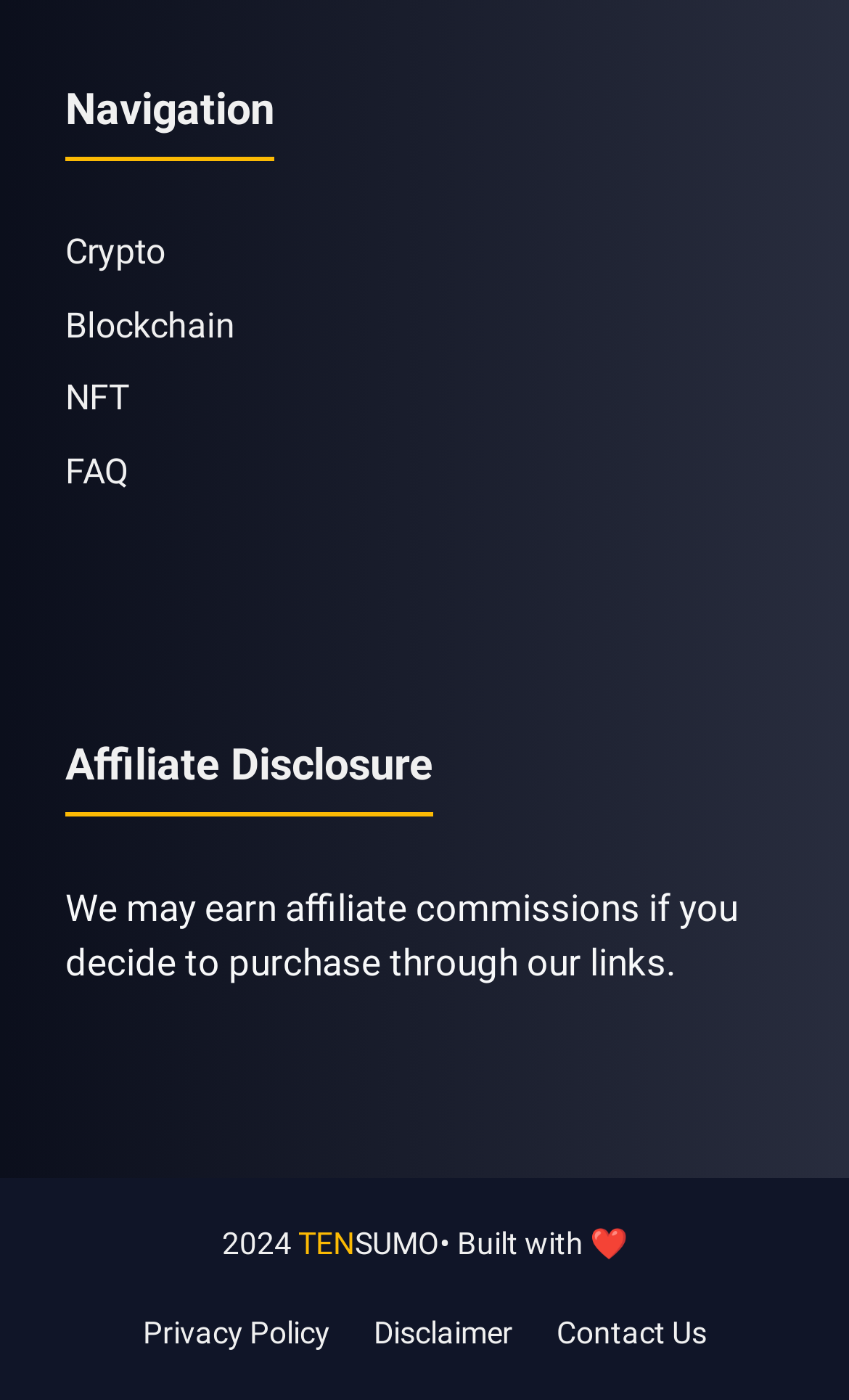Please provide a brief answer to the question using only one word or phrase: 
What is the symbol next to 'SUMO• Built with'?

❤️